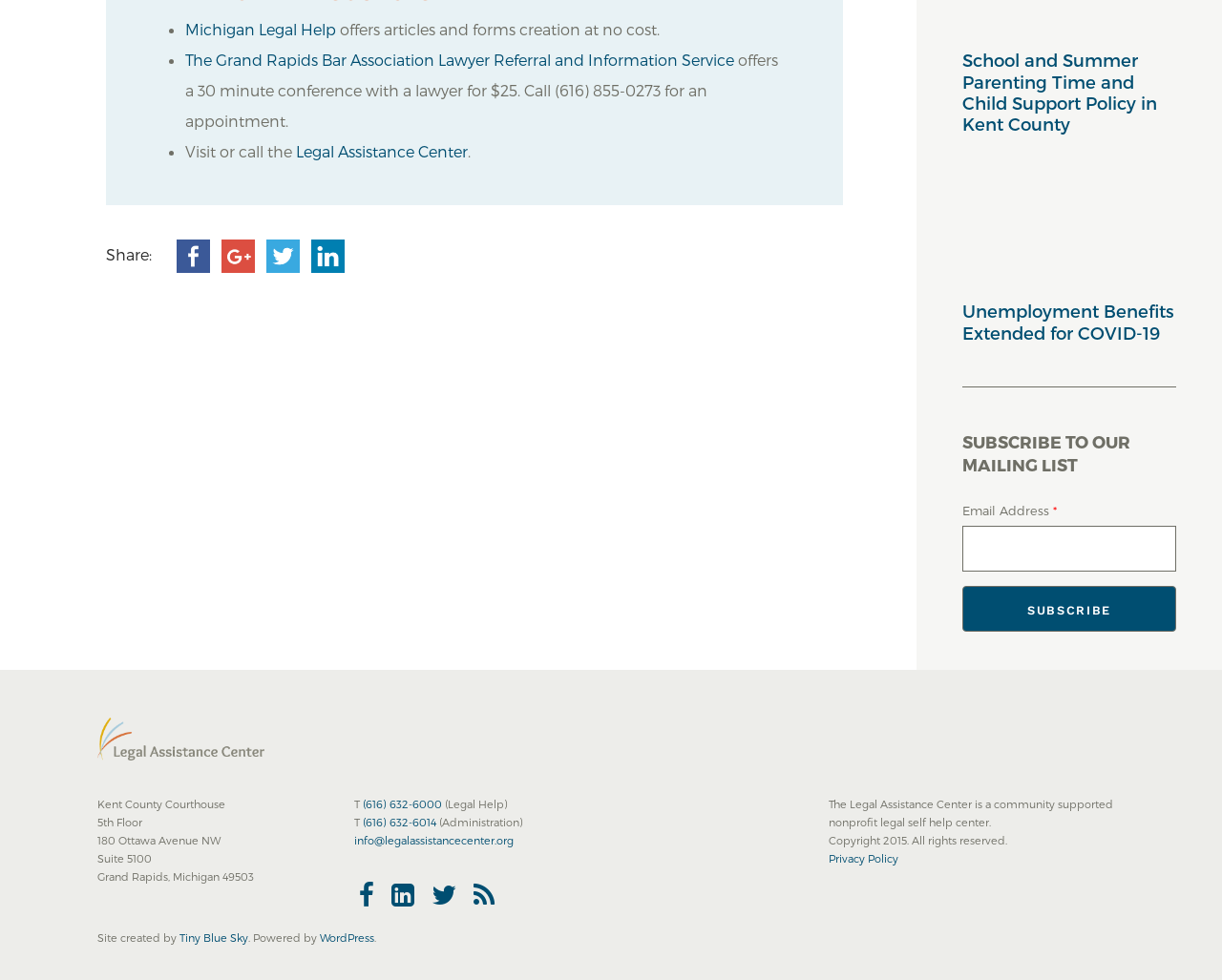What is the address of the Kent County Courthouse?
Answer with a single word or short phrase according to what you see in the image.

180 Ottawa Avenue NW, Grand Rapids, Michigan 49503